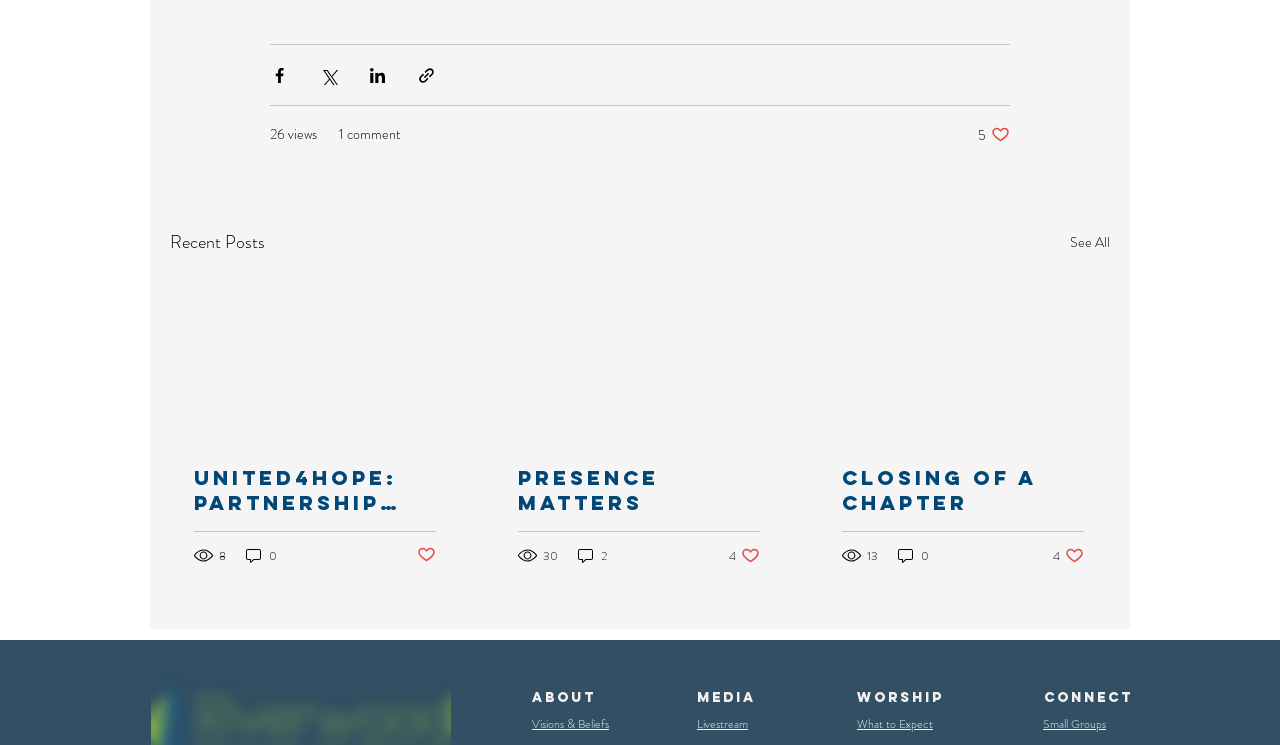Determine the bounding box coordinates of the section I need to click to execute the following instruction: "Share via Facebook". Provide the coordinates as four float numbers between 0 and 1, i.e., [left, top, right, bottom].

[0.211, 0.088, 0.226, 0.114]